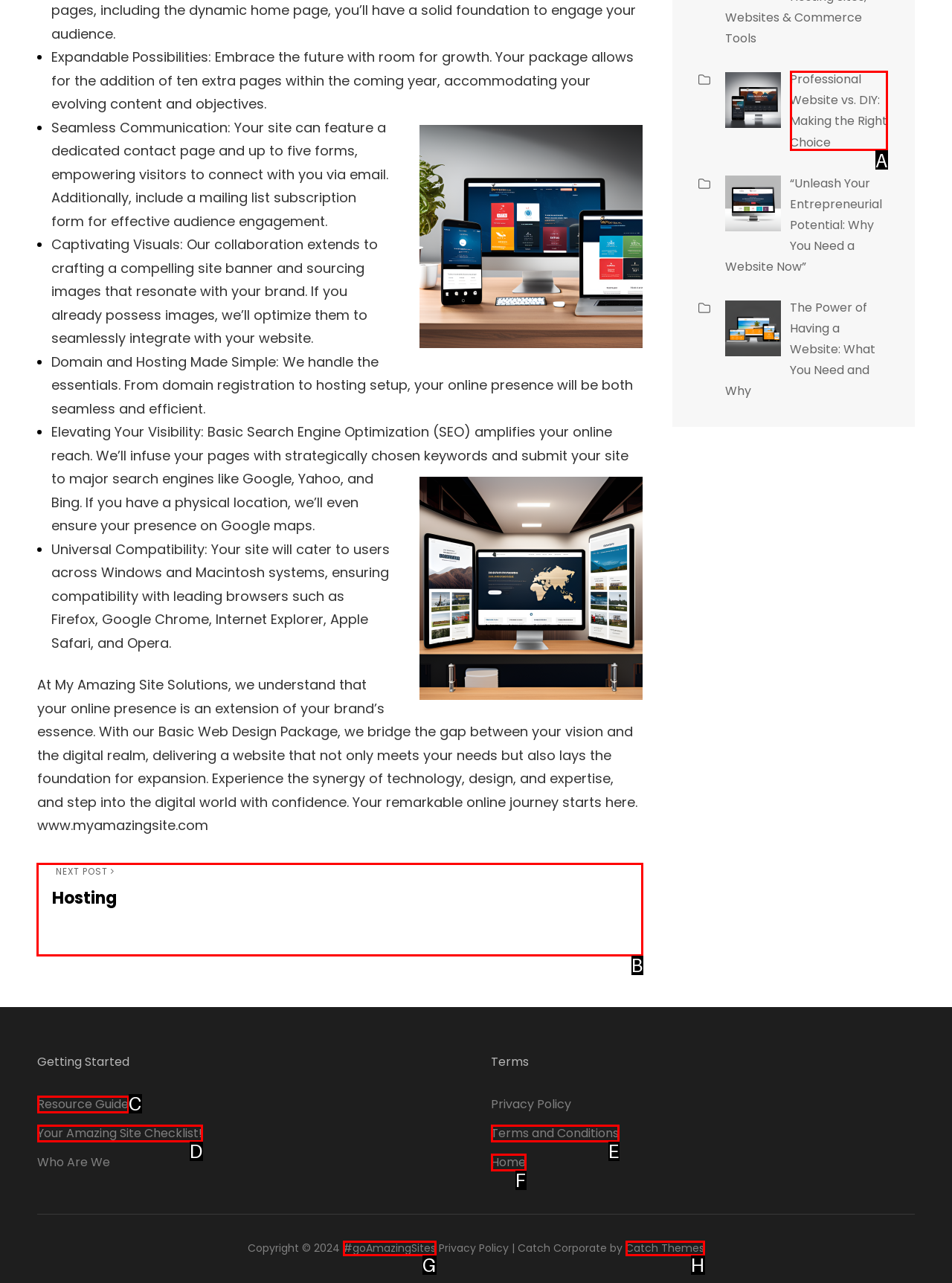Identify the correct UI element to click to achieve the task: Click on 'Posts' navigation.
Answer with the letter of the appropriate option from the choices given.

B